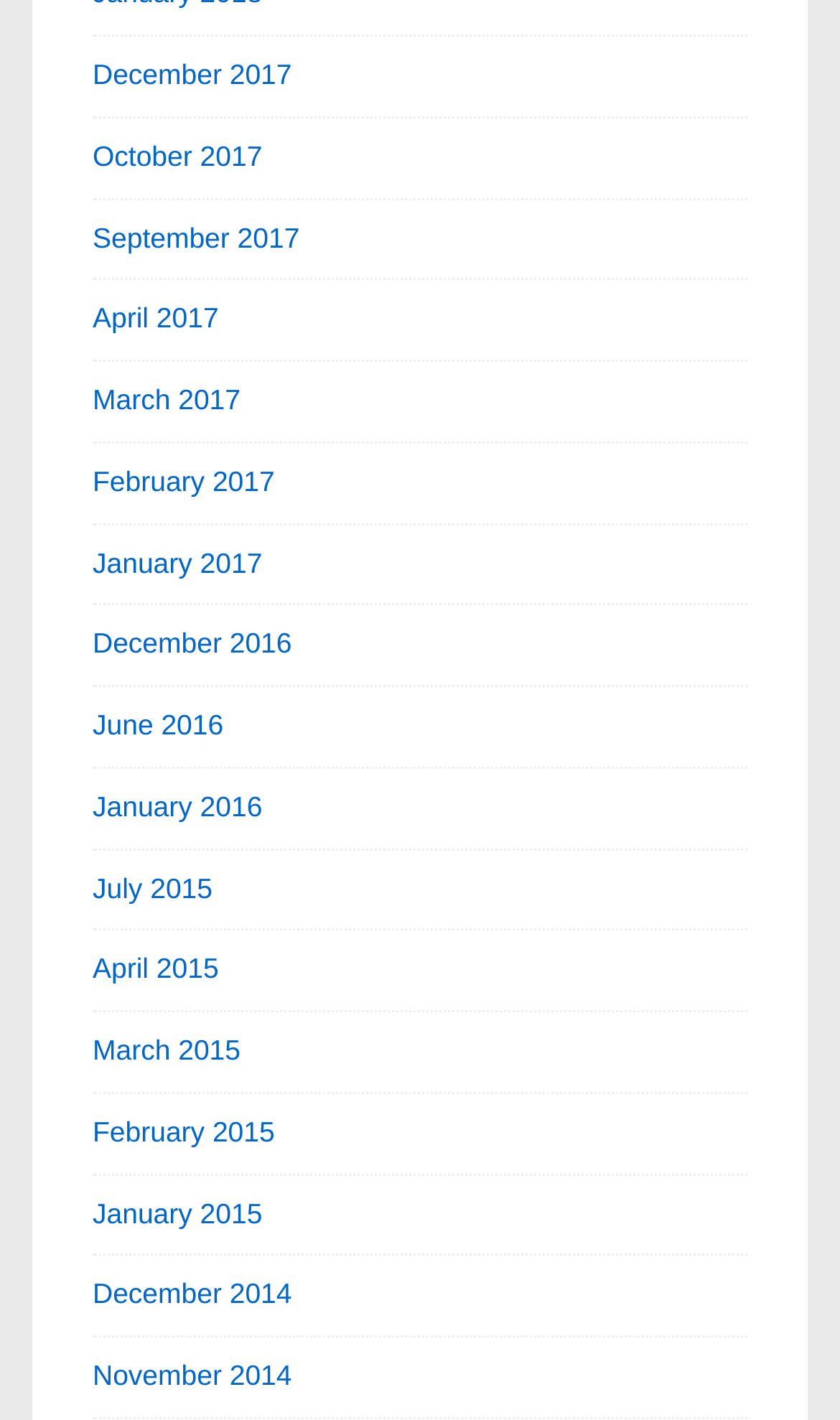Find the bounding box coordinates of the clickable region needed to perform the following instruction: "browse September 2017 content". The coordinates should be provided as four float numbers between 0 and 1, i.e., [left, top, right, bottom].

[0.11, 0.156, 0.357, 0.178]